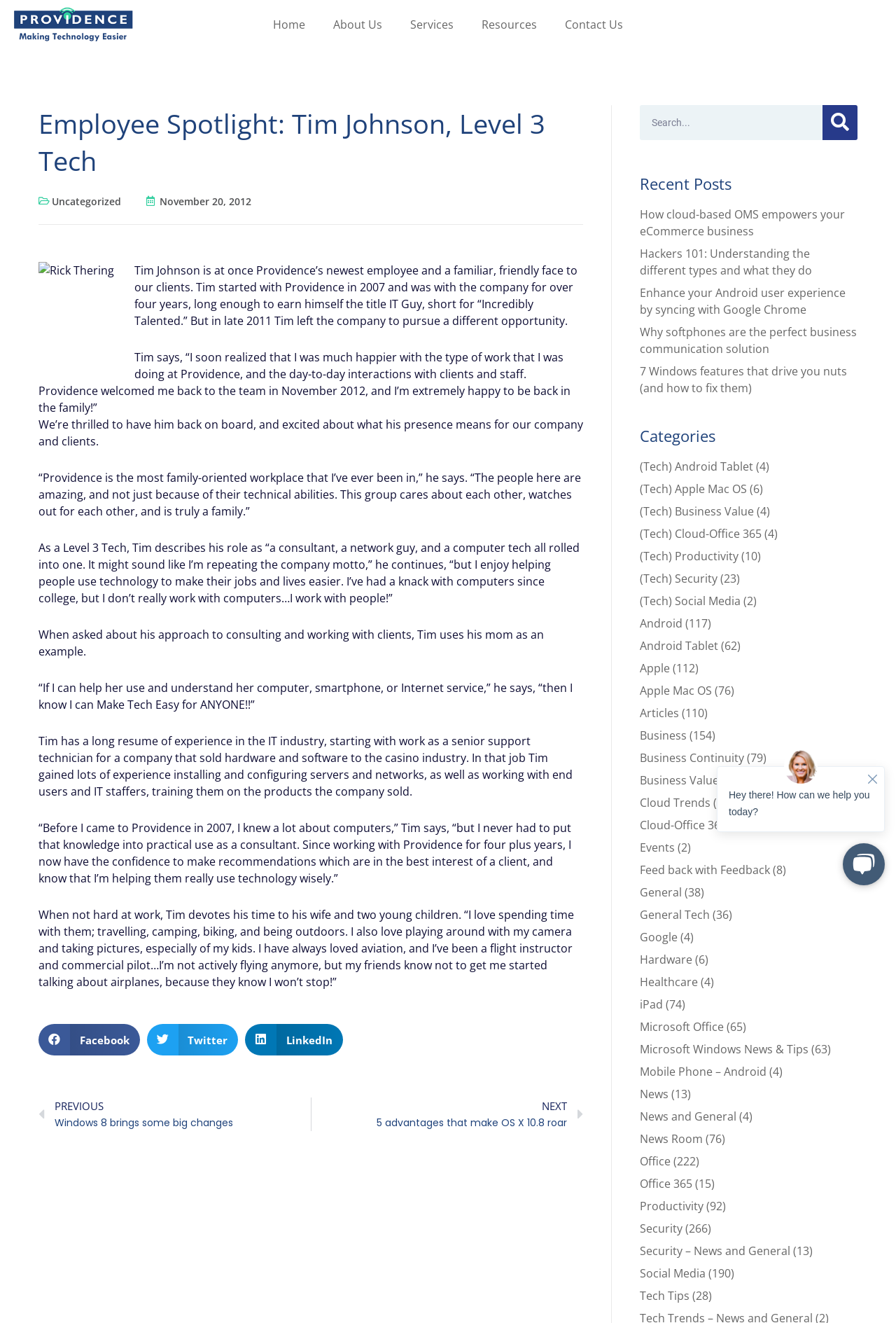Provide a one-word or short-phrase answer to the question:
How many years was Tim Johnson with Providence before leaving in 2011?

four years